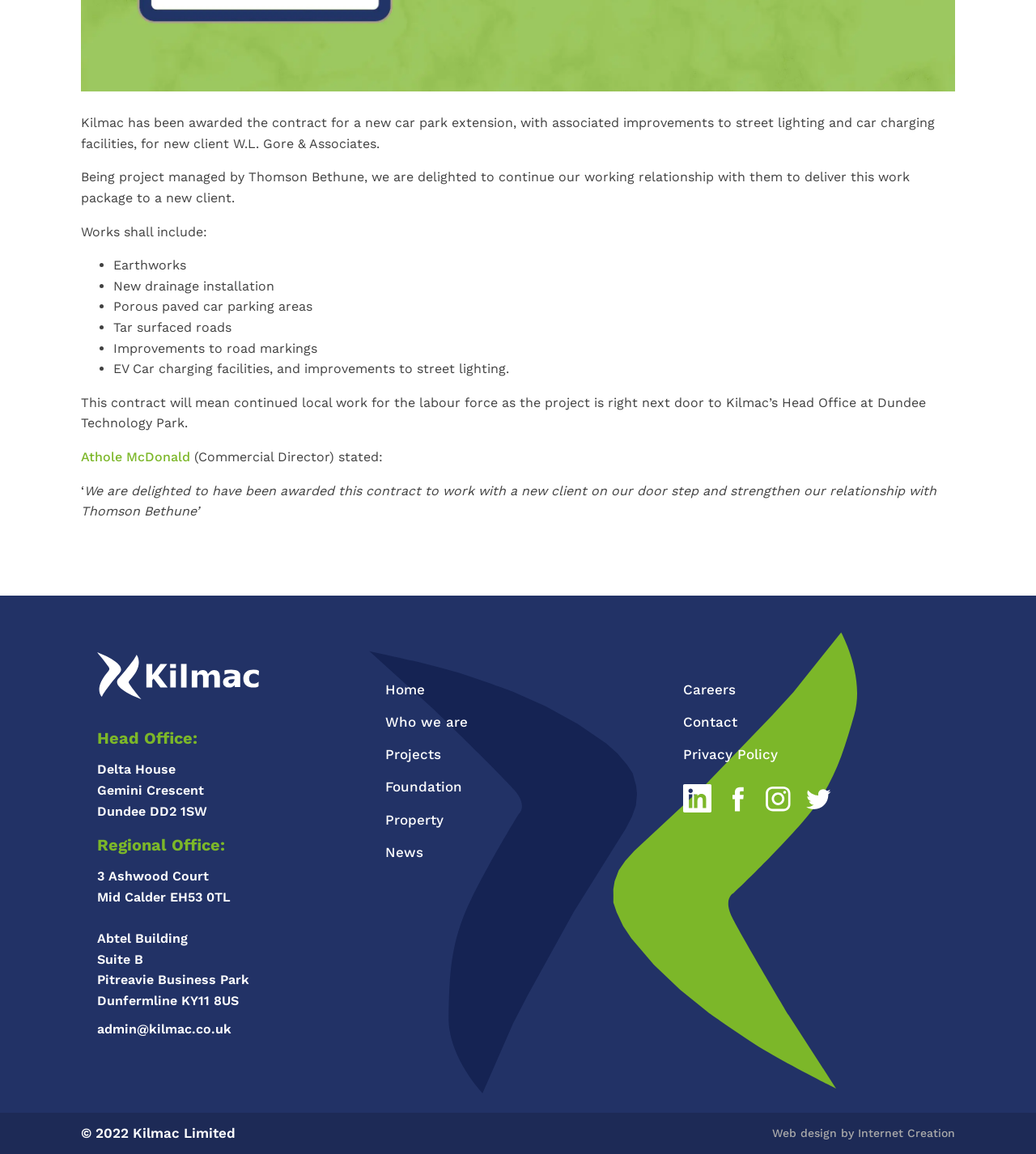Using the information from the screenshot, answer the following question thoroughly:
Who is the Commercial Director of Kilmac?

The answer can be found in the quote attributed to the Commercial Director, where the name 'Athole McDonald' is mentioned as the person who stated 'We are delighted to have been awarded this contract...'.